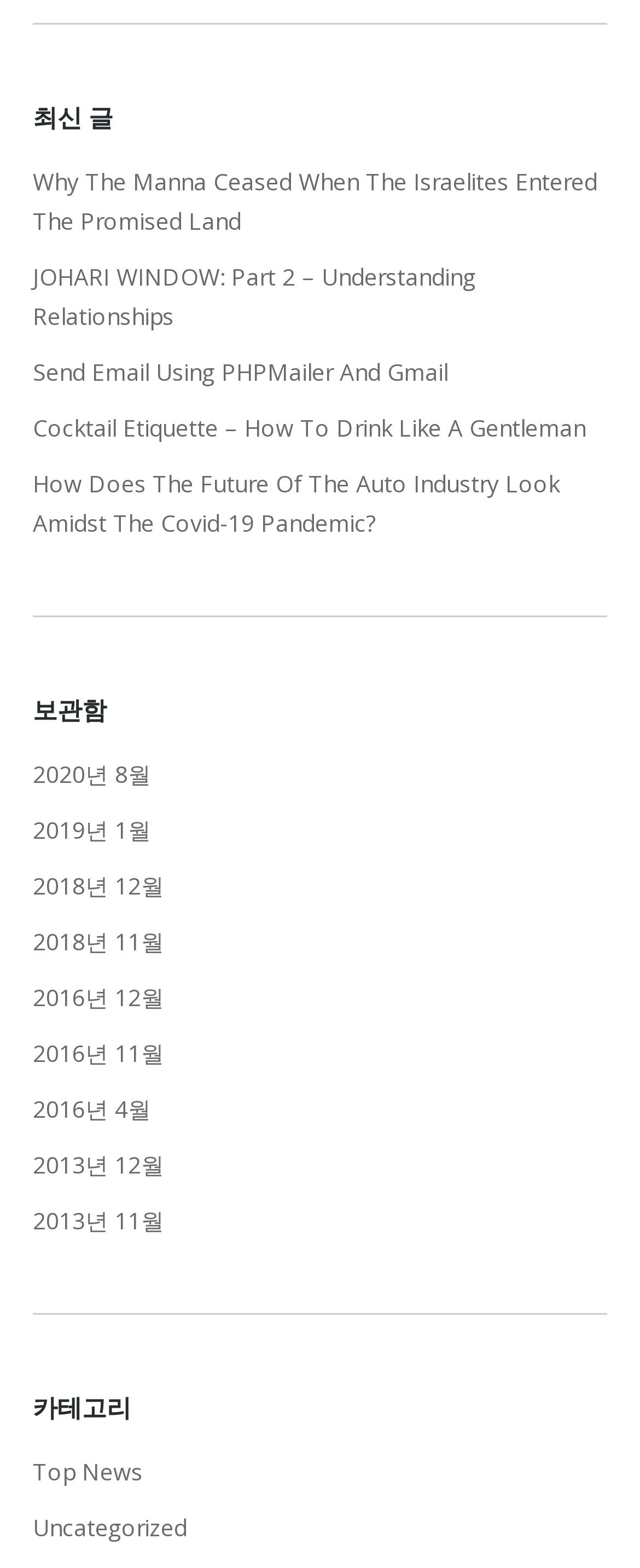What is the title of the second article?
Provide an in-depth answer to the question, covering all aspects.

I looked at the list of links and found the second link, which has the title 'JOHARI WINDOW: Part 2 – Understanding Relationships'.